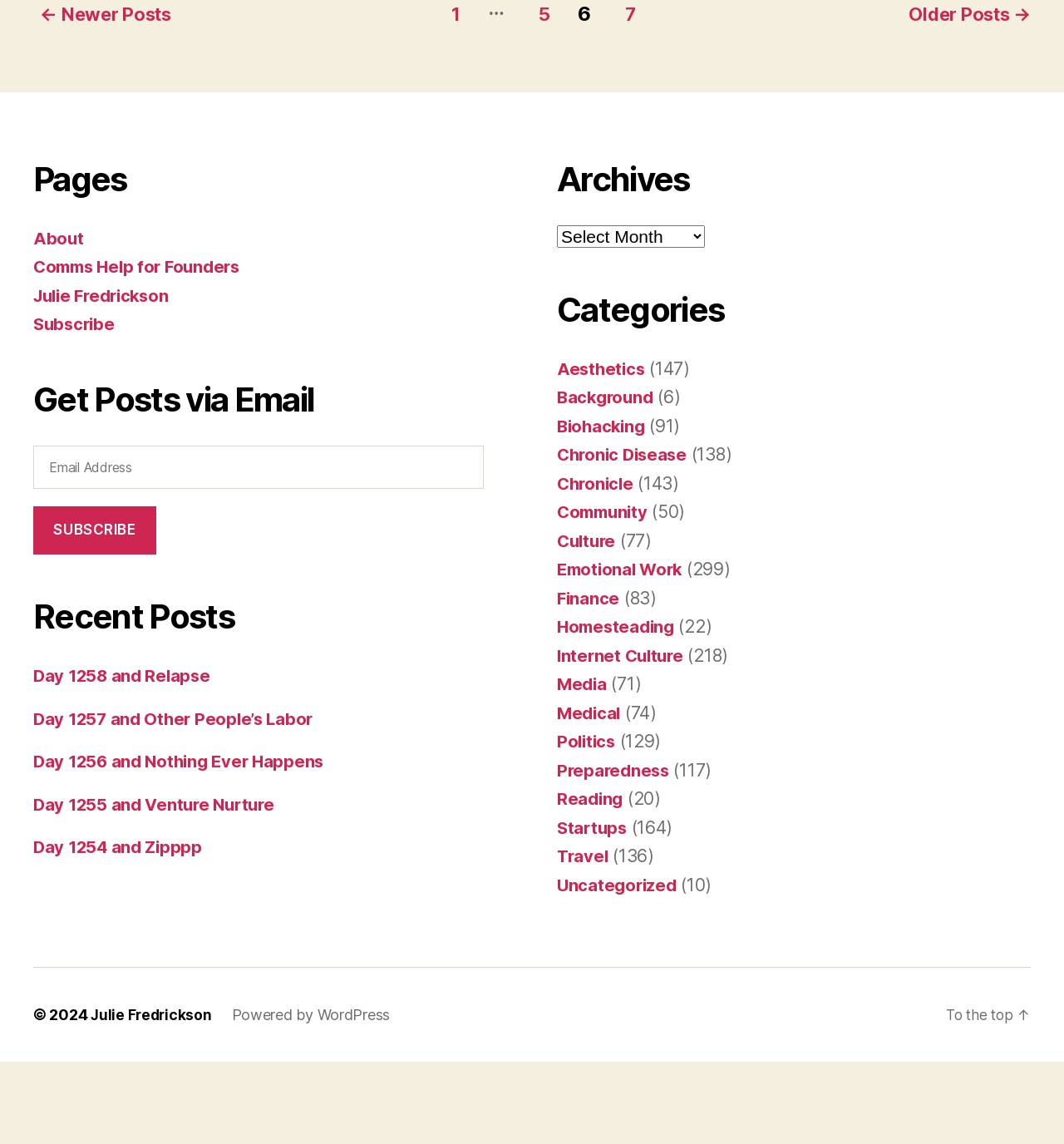Please find the bounding box coordinates of the element that must be clicked to perform the given instruction: "Read the 'Day 1258 and Relapse' post". The coordinates should be four float numbers from 0 to 1, i.e., [left, top, right, bottom].

[0.031, 0.653, 0.203, 0.671]